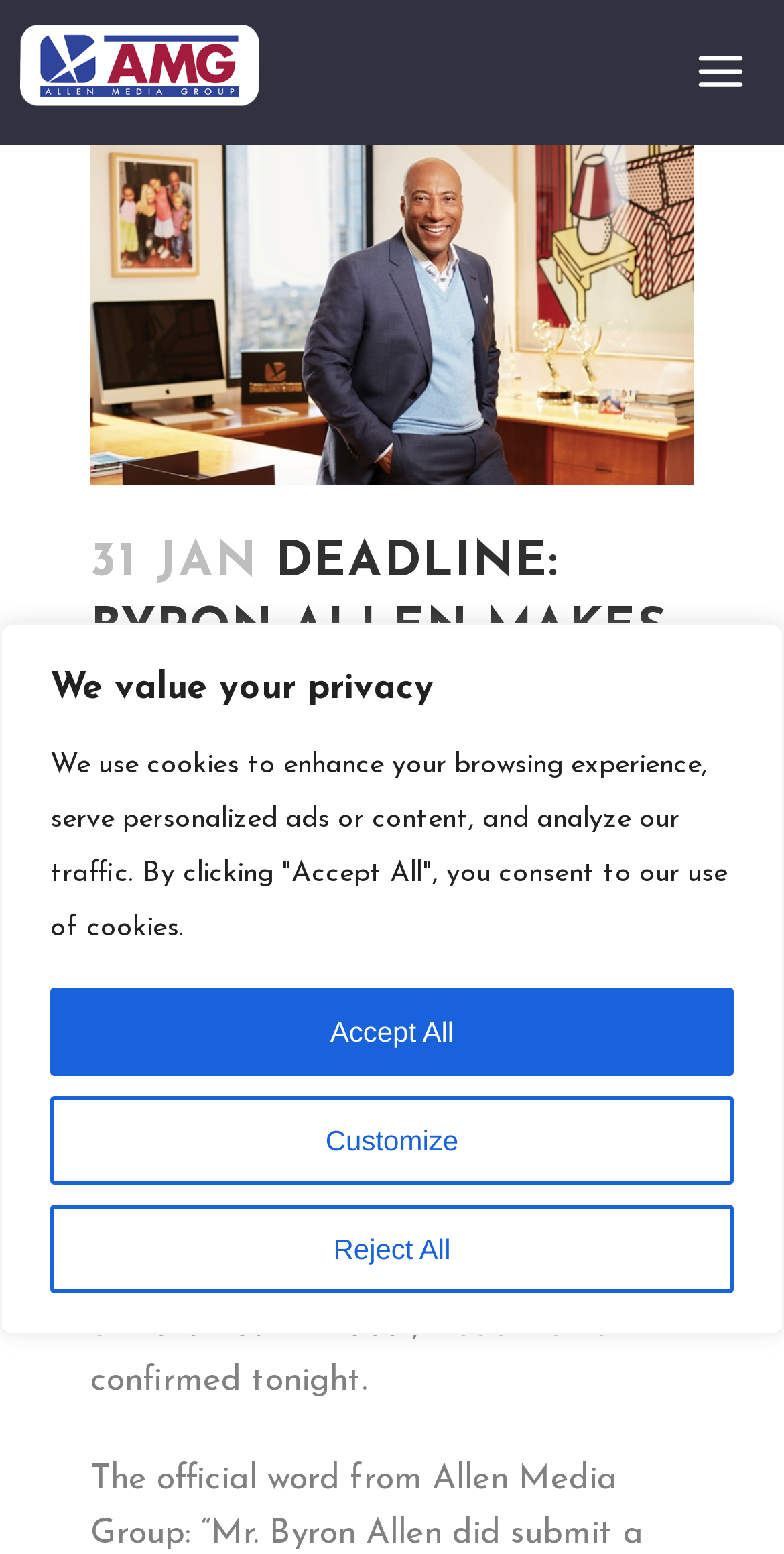Please identify the bounding box coordinates of the element that needs to be clicked to execute the following command: "Click the logo". Provide the bounding box using four float numbers between 0 and 1, formatted as [left, top, right, bottom].

[0.024, 0.013, 0.334, 0.071]